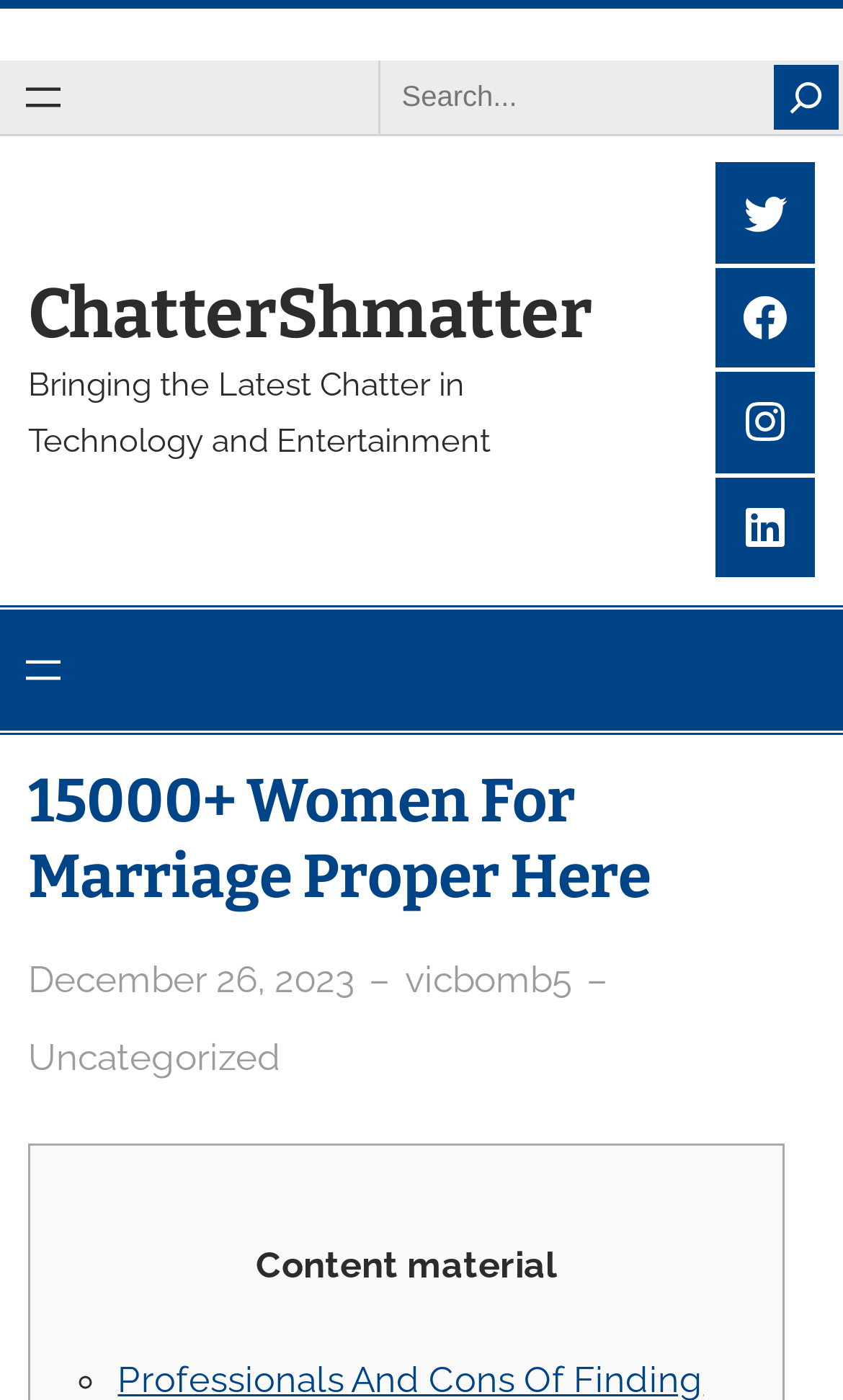Generate a comprehensive description of the webpage.

This webpage appears to be a blog or article page, with a focus on content related to mail-order wives and Oriental brides. 

At the top of the page, there is a horizontal separator line. Below this line, there is a button to open a menu on the left side, and a search bar on the right side, which includes a search box, a "Search" button, and a small image. 

In the center of the page, there is a header section with a link to the website's title, "ChatterShmatter", and a tagline that reads "Bringing the Latest Chatter in Technology and Entertainment". 

Below the header section, there are social media links to Twitter, Facebook, Instagram, and LinkedIn on the right side. 

Further down the page, there is another button to open a menu on the left side, and a main heading that reads "15000+ Women For Marriage Proper Here". 

Under the main heading, there is a timestamp with a link to the date "December 26, 2023", followed by a dash and the author's name "vicbomb5". 

Finally, there is a category link to "Uncategorized" on the left side, and a section with the title "Content material" at the bottom of the page.